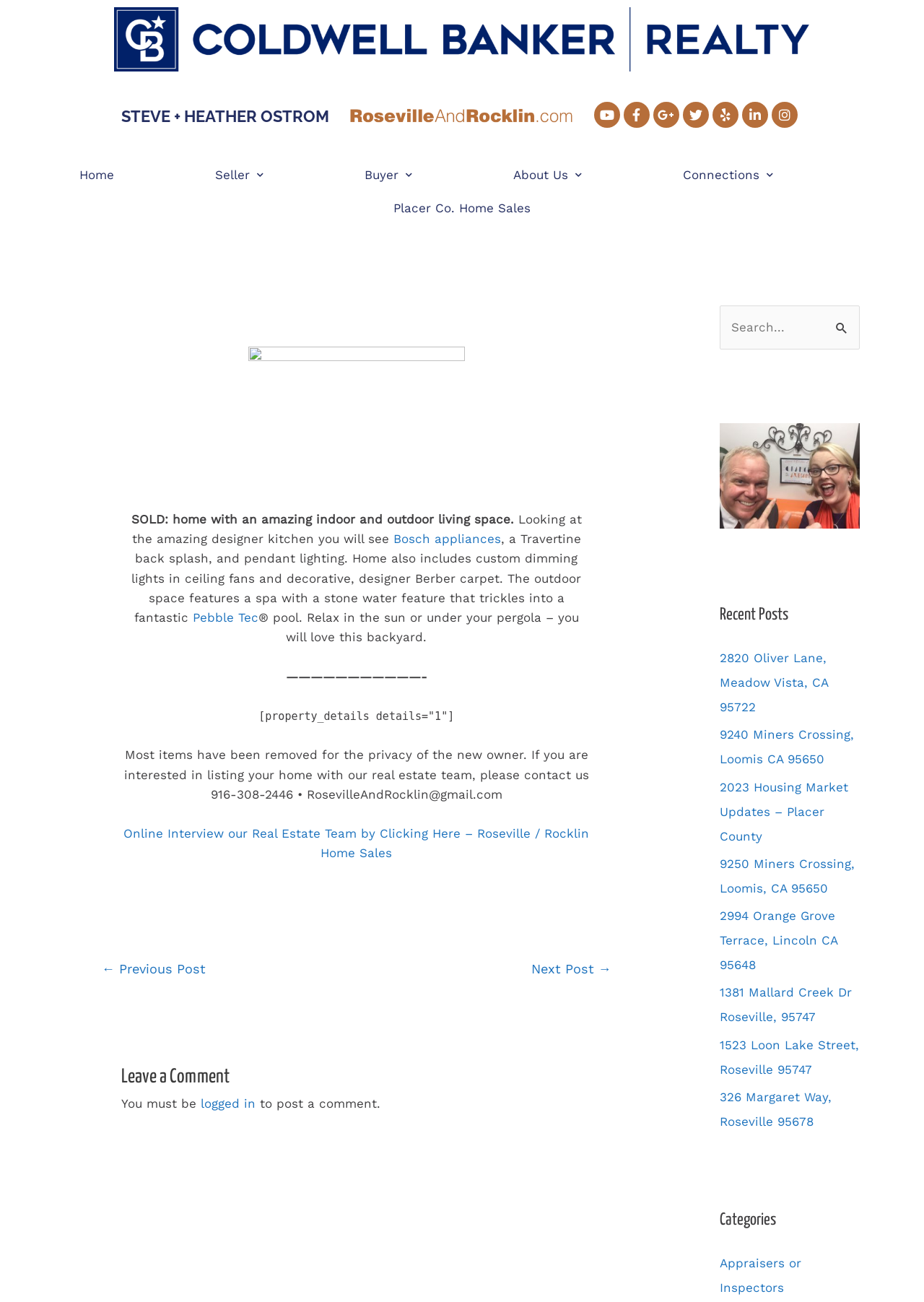Can you determine the bounding box coordinates of the area that needs to be clicked to fulfill the following instruction: "Contact the real estate team"?

[0.134, 0.635, 0.638, 0.661]